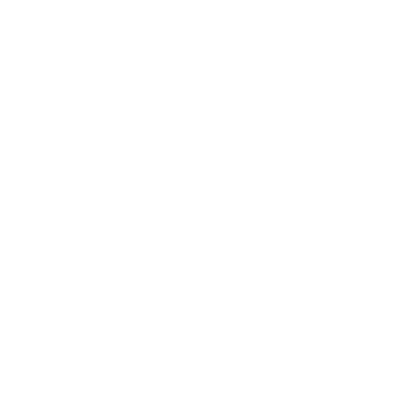Please answer the following question using a single word or phrase: 
What is the purpose of the book pack?

Educational purposes